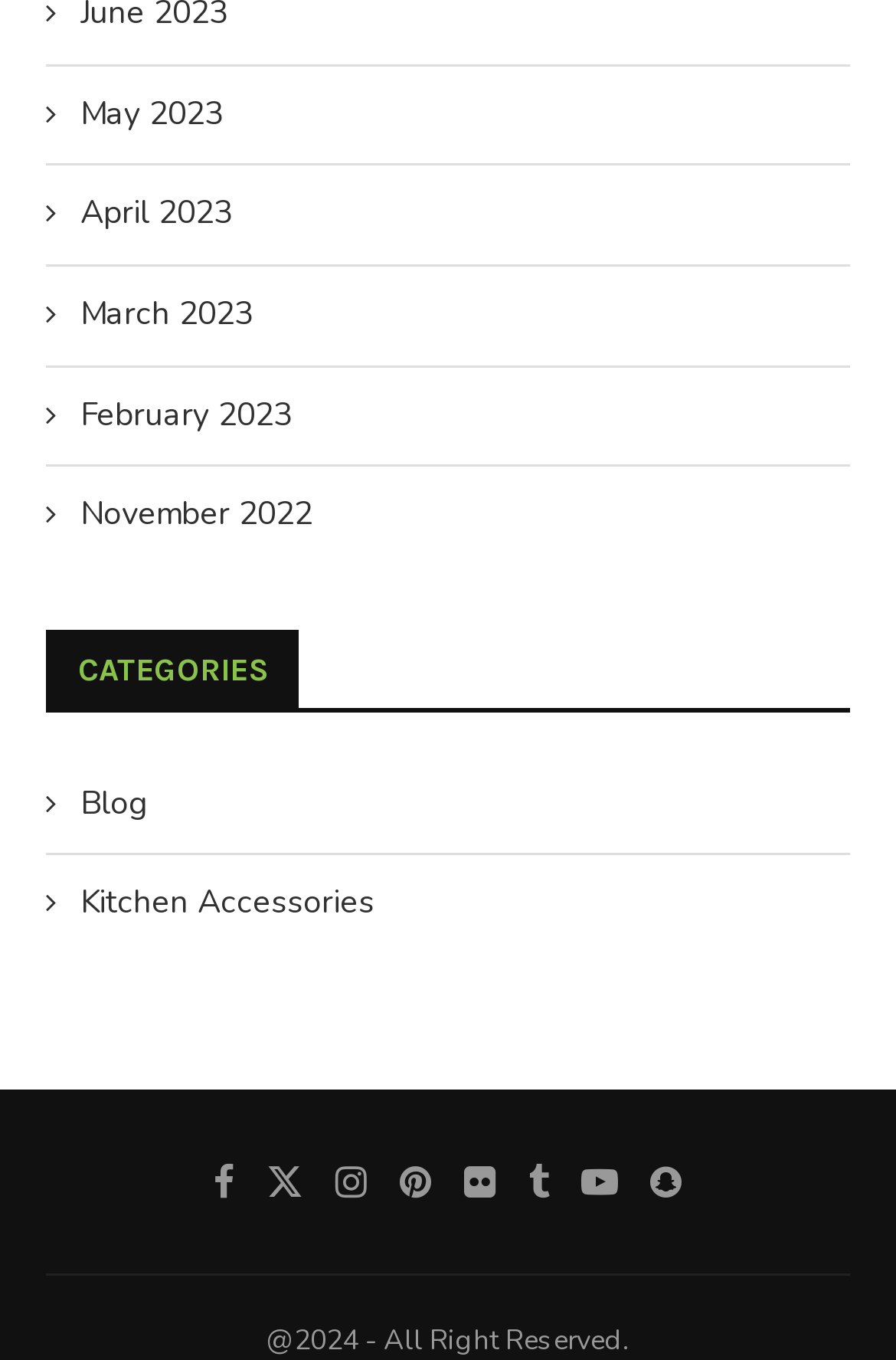Identify the bounding box coordinates for the UI element that matches this description: "name="s"".

None